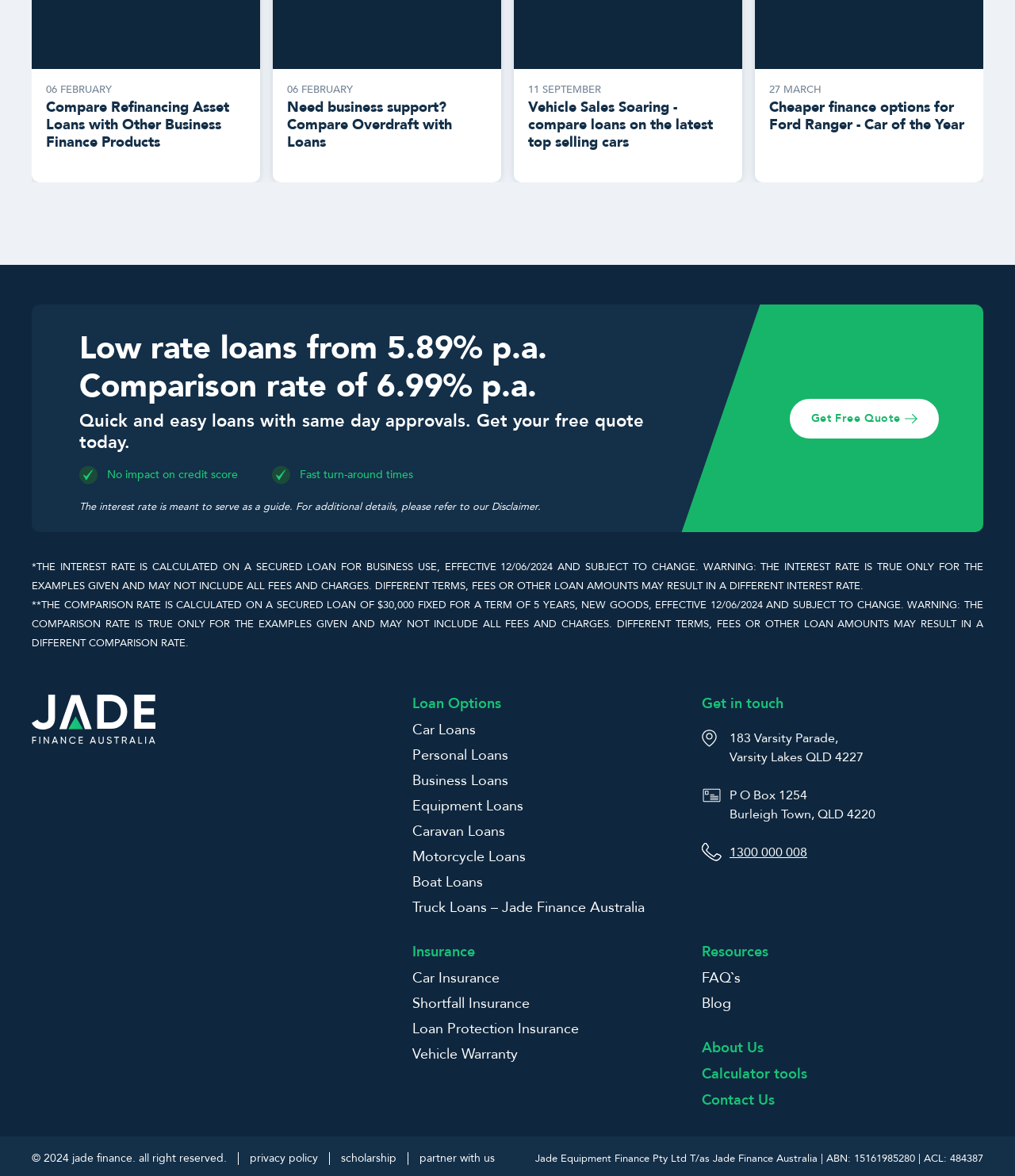Identify the bounding box coordinates of the specific part of the webpage to click to complete this instruction: "Get a free quote".

[0.778, 0.339, 0.925, 0.373]